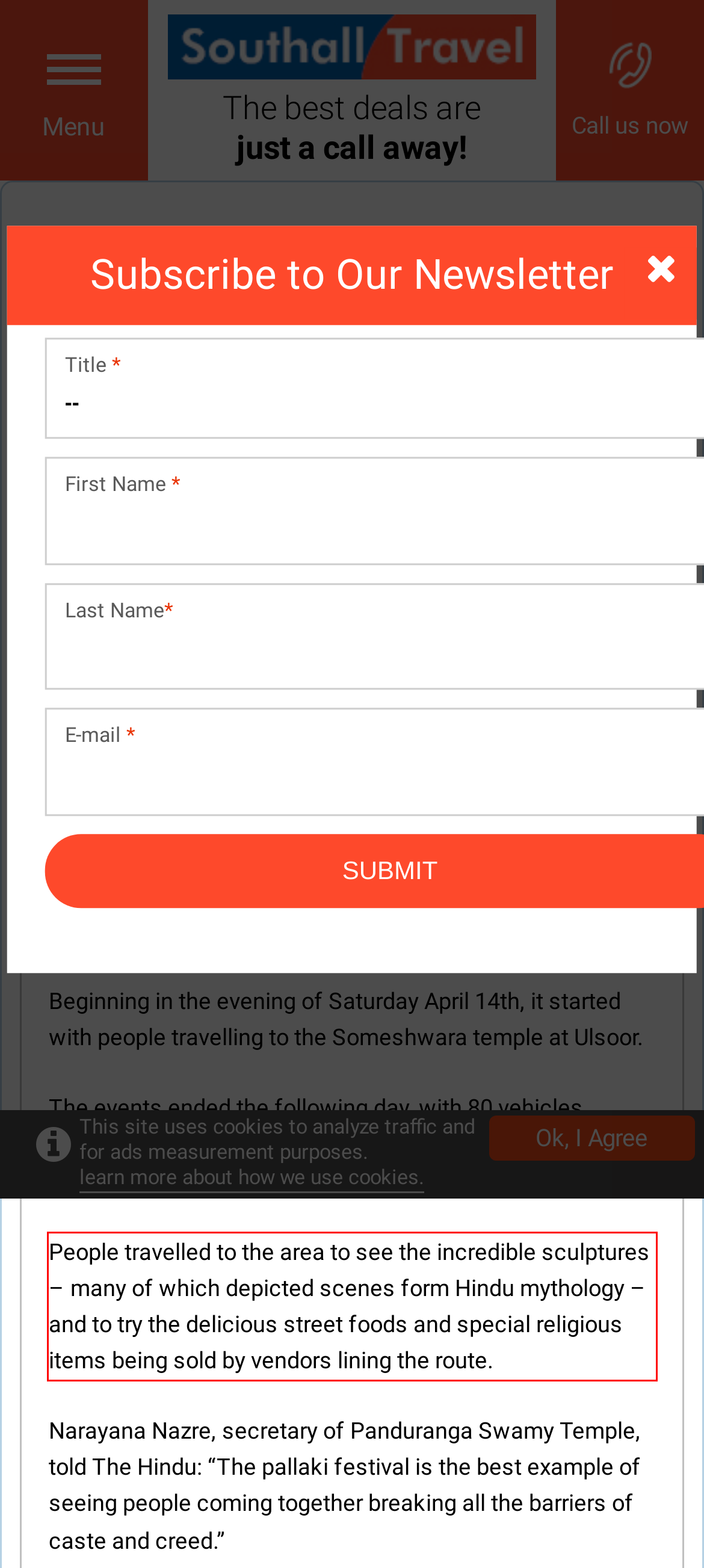Examine the screenshot of the webpage, locate the red bounding box, and generate the text contained within it.

People travelled to the area to see the incredible sculptures – many of which depicted scenes form Hindu mythology – and to try the delicious street foods and special religious items being sold by vendors lining the route.